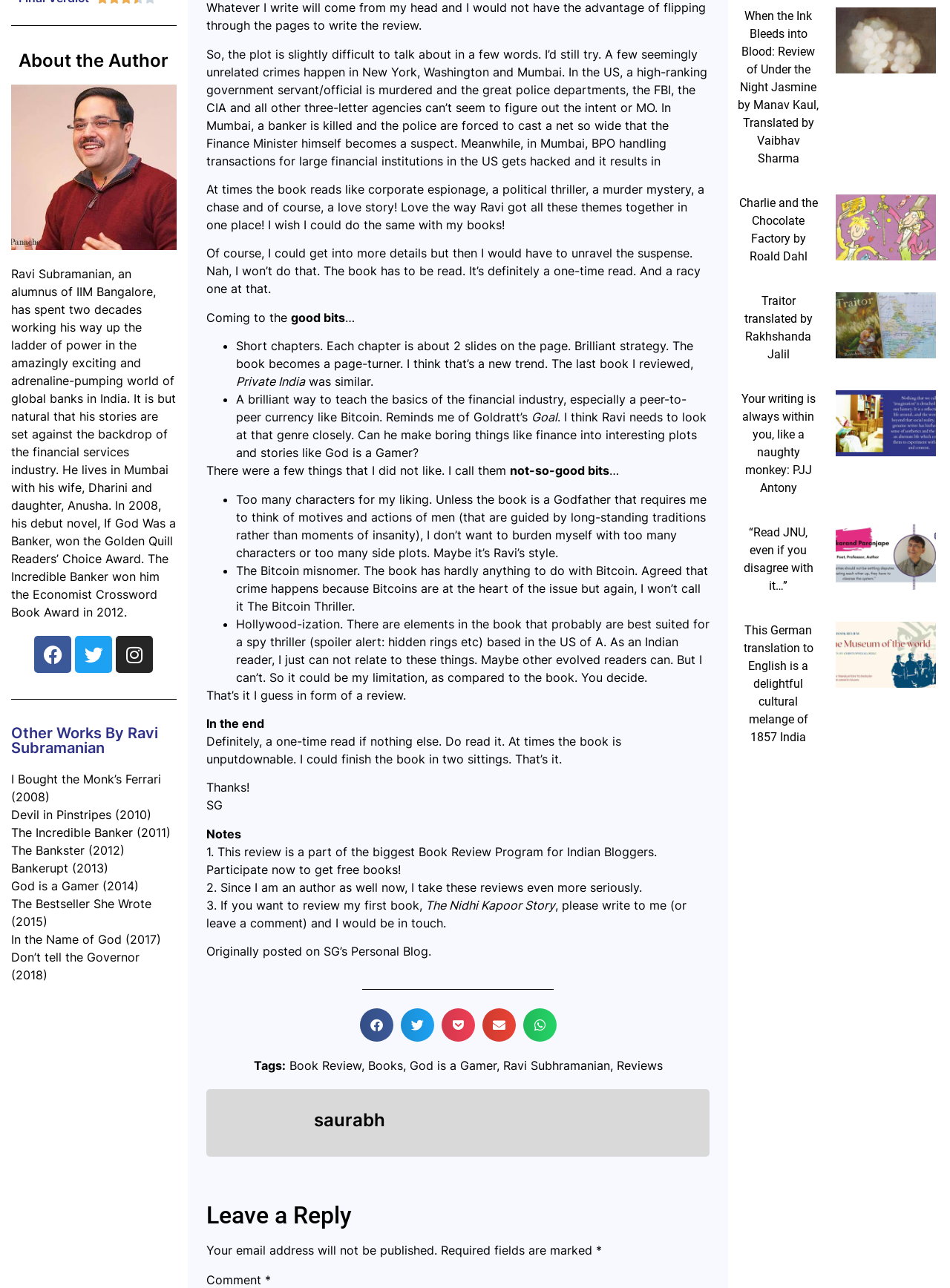Find the UI element described as: "aria-label="Share on facebook"" and predict its bounding box coordinates. Ensure the coordinates are four float numbers between 0 and 1, [left, top, right, bottom].

[0.379, 0.783, 0.414, 0.809]